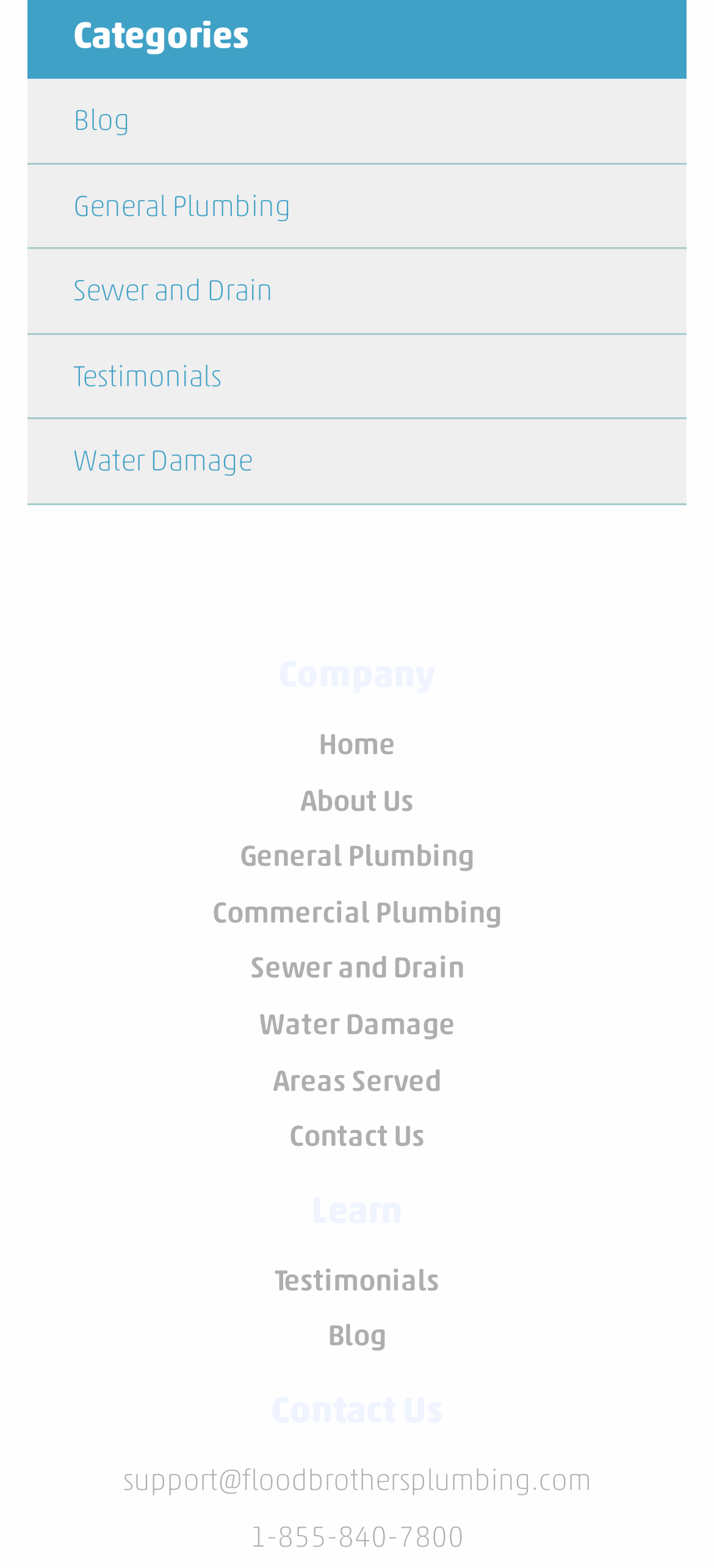Identify the coordinates of the bounding box for the element described below: "Testimonials". Return the coordinates as four float numbers between 0 and 1: [left, top, right, bottom].

[0.103, 0.225, 0.897, 0.255]